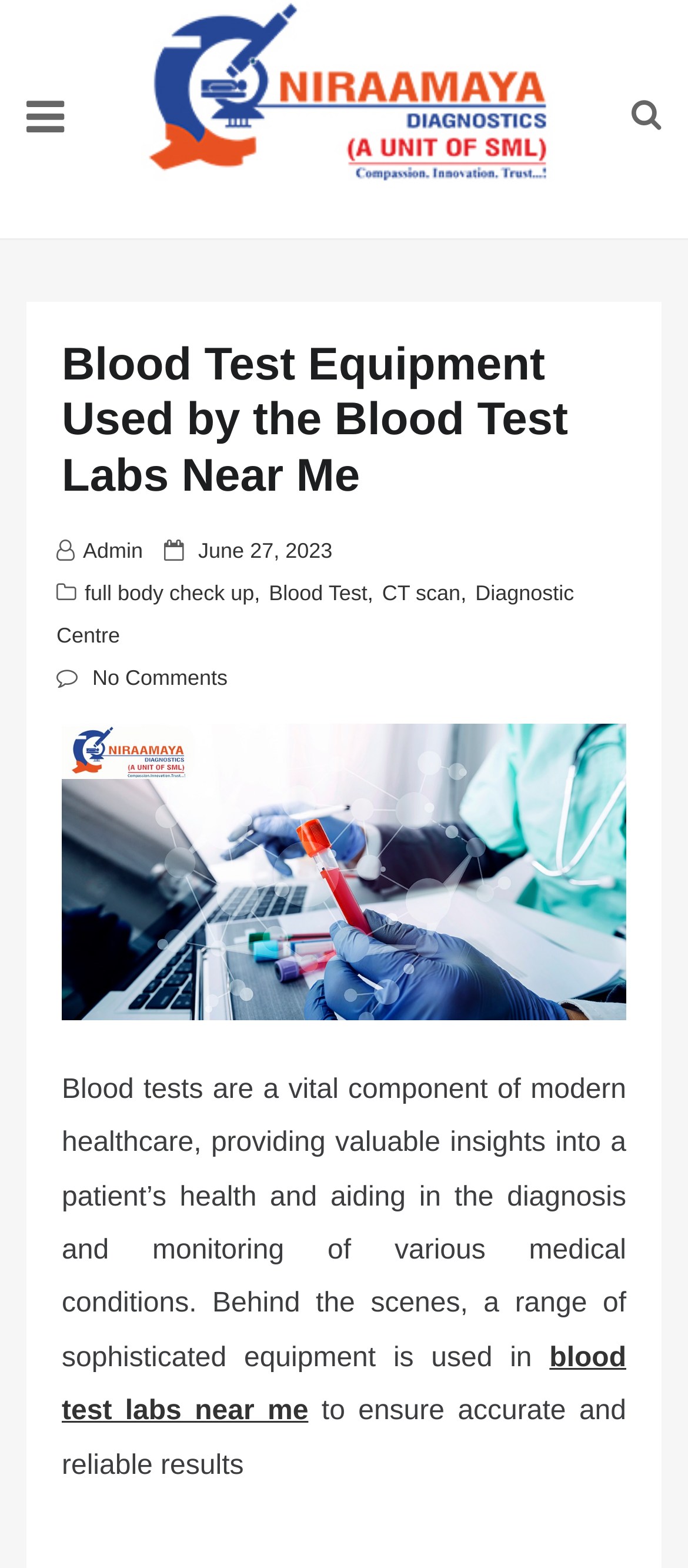Locate the bounding box coordinates of the clickable region necessary to complete the following instruction: "Read about Blood Test Equipment". Provide the coordinates in the format of four float numbers between 0 and 1, i.e., [left, top, right, bottom].

[0.09, 0.215, 0.91, 0.321]